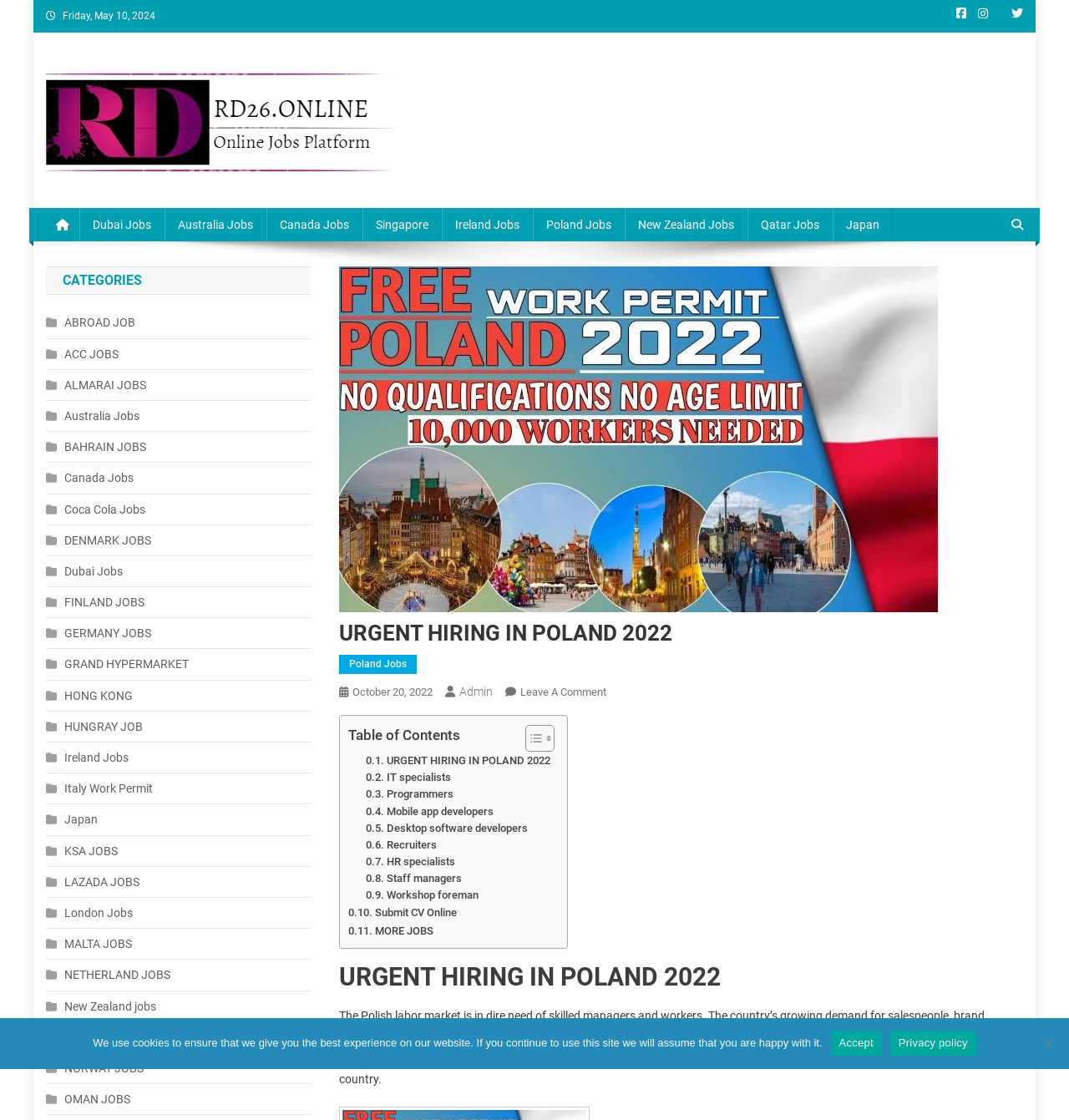Please specify the bounding box coordinates of the region to click in order to perform the following instruction: "Check out Admin".

[0.43, 0.611, 0.461, 0.623]